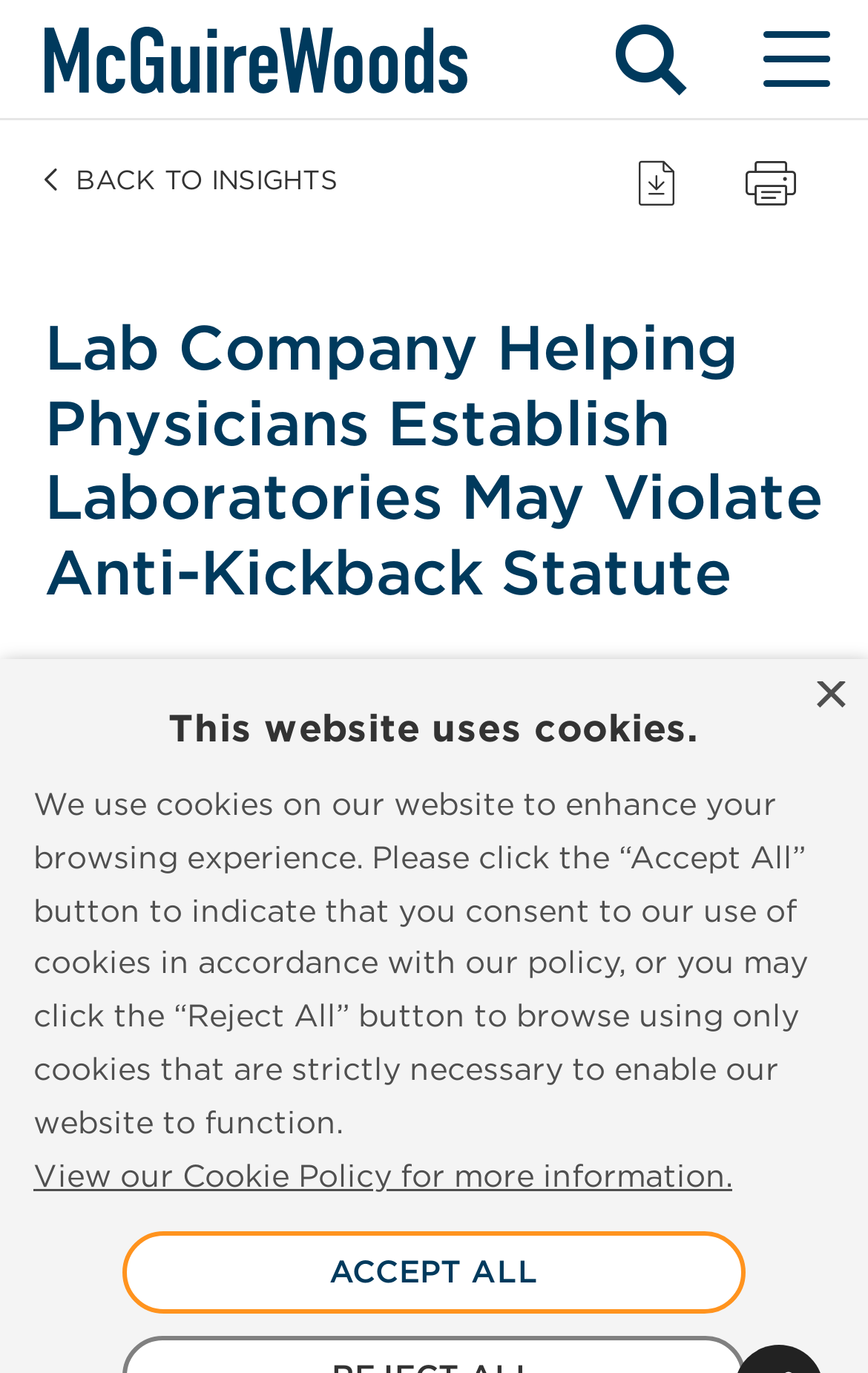Determine the main heading of the webpage and generate its text.

Lab Company Helping Physicians Establish Laboratories May Violate Anti-Kickback Statute